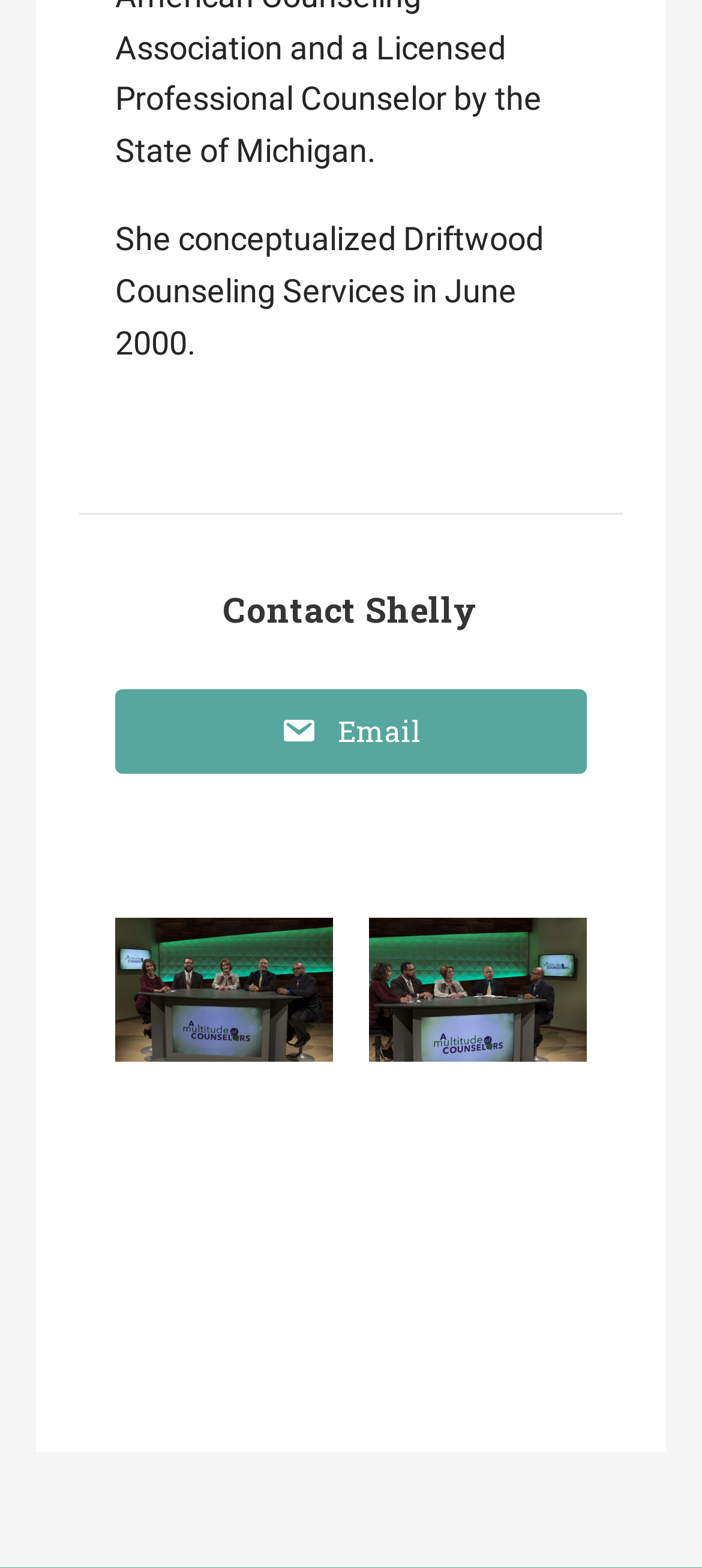Please answer the following question using a single word or phrase: 
What is the name of the person associated with the counseling service?

Shelly